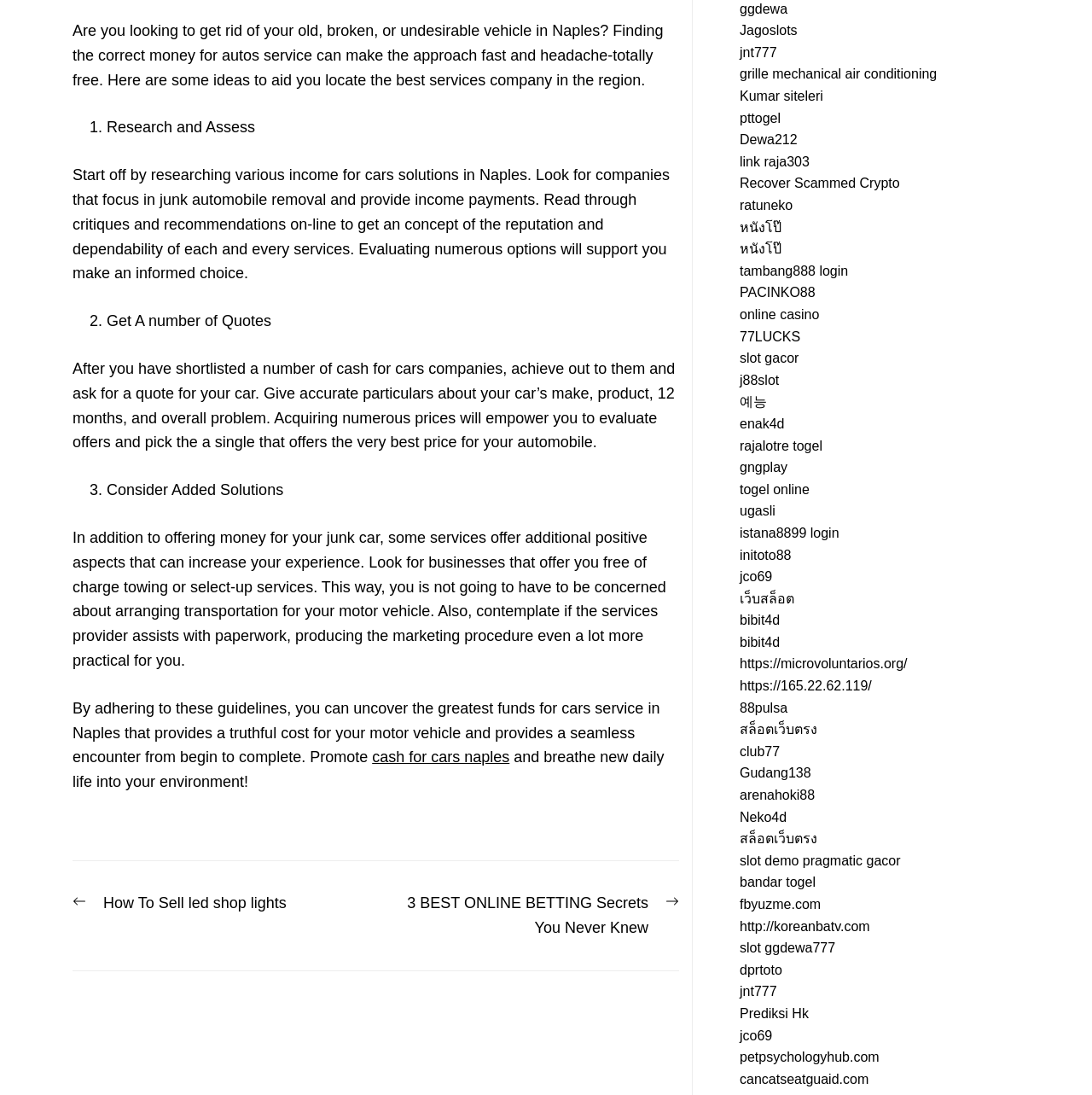Based on the description "petpsychologyhub.com", find the bounding box of the specified UI element.

[0.677, 0.959, 0.805, 0.972]